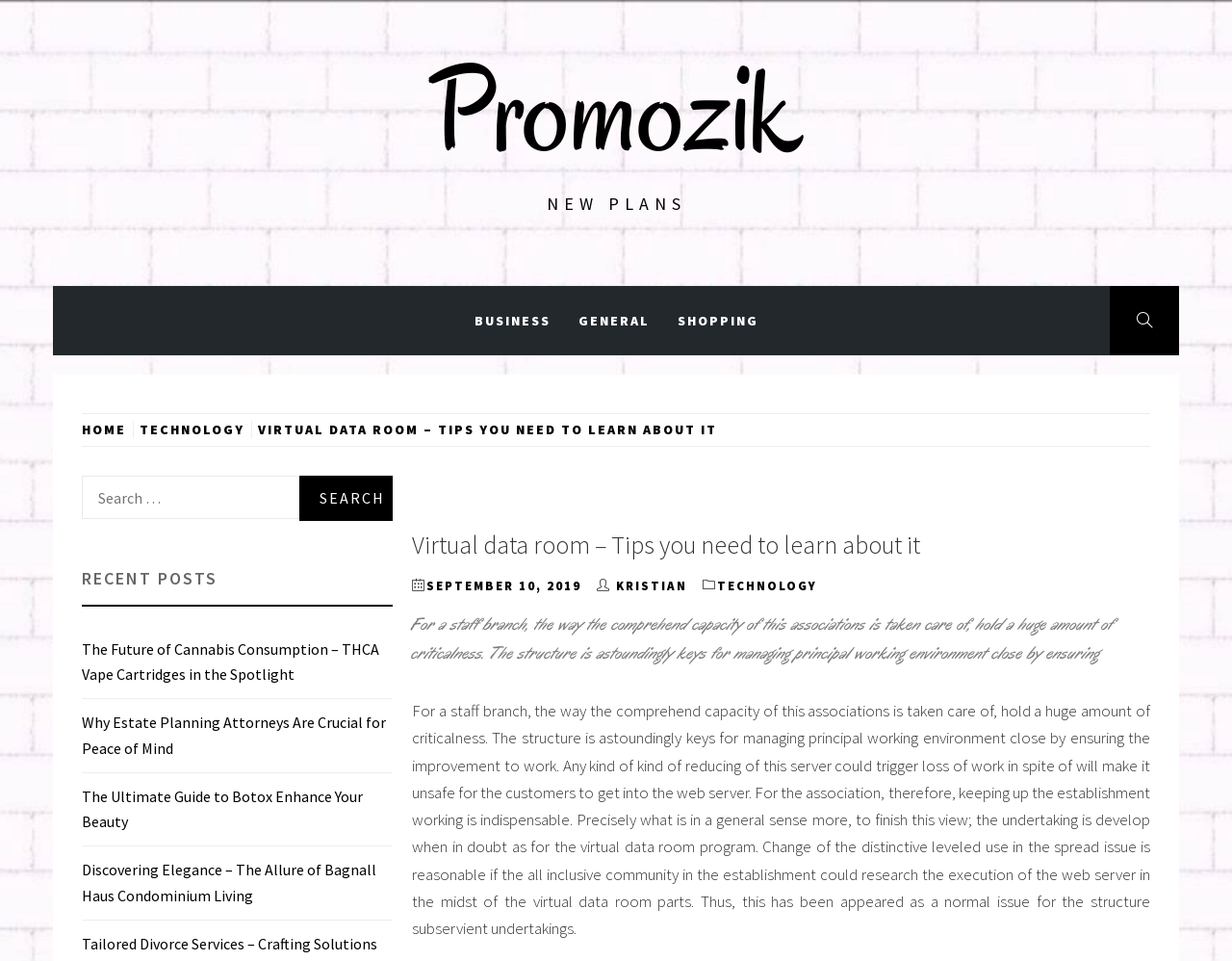What is the author of the article?
Answer the question with a single word or phrase, referring to the image.

KRISTIAN